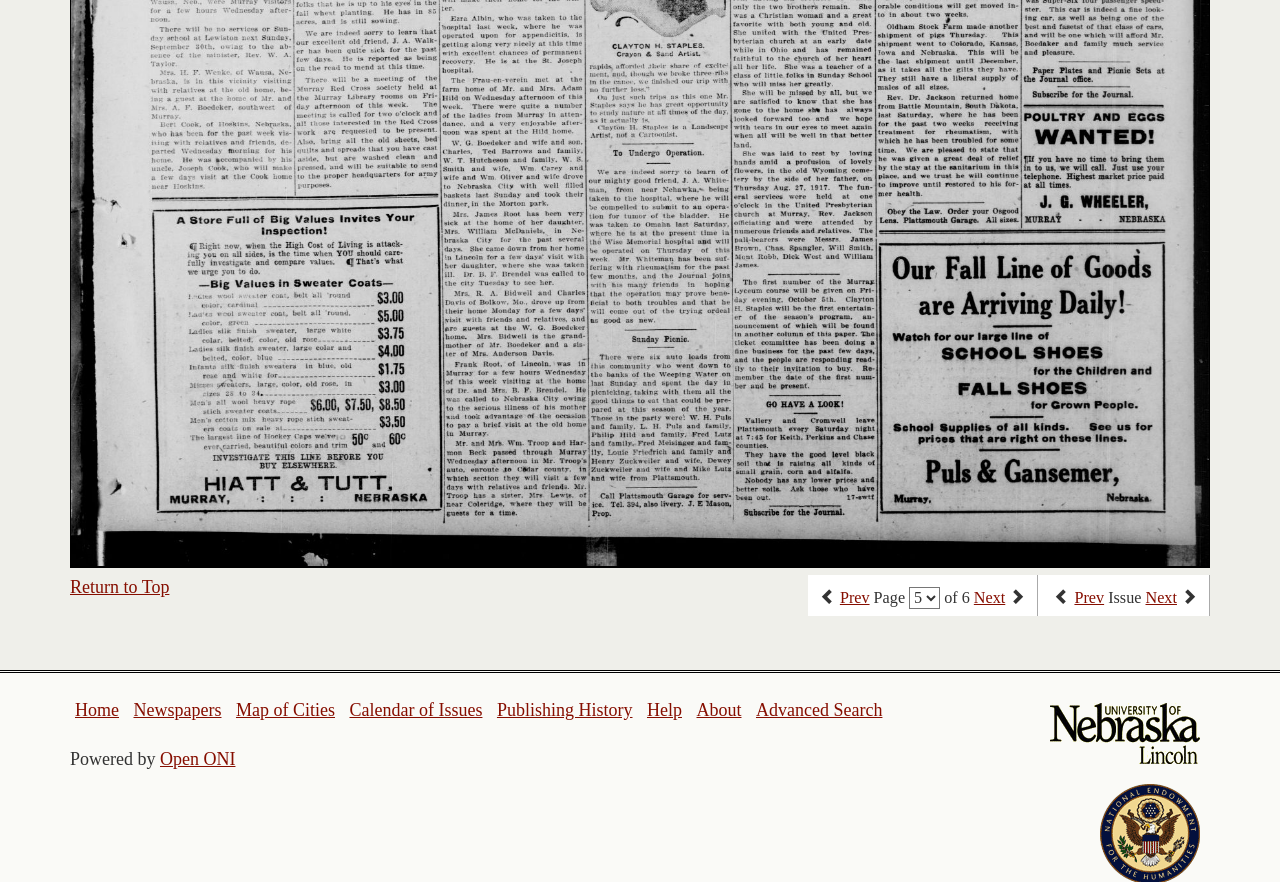Identify the coordinates of the bounding box for the element that must be clicked to accomplish the instruction: "go to previous page".

[0.656, 0.668, 0.679, 0.689]